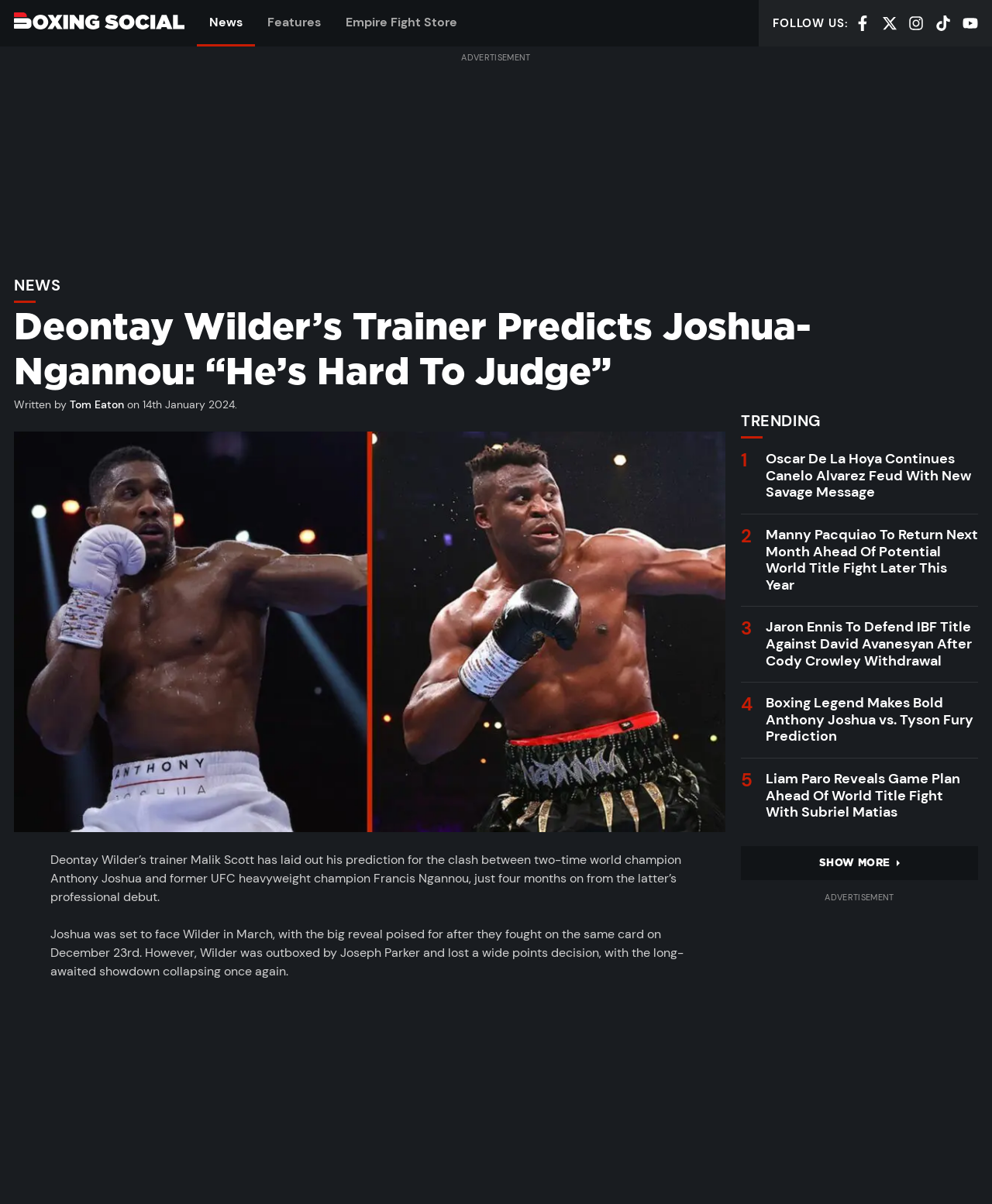Identify the bounding box coordinates of the region that should be clicked to execute the following instruction: "Read the article about Deontay Wilder's trainer predicting Joshua-Ngannou".

[0.014, 0.252, 0.834, 0.326]